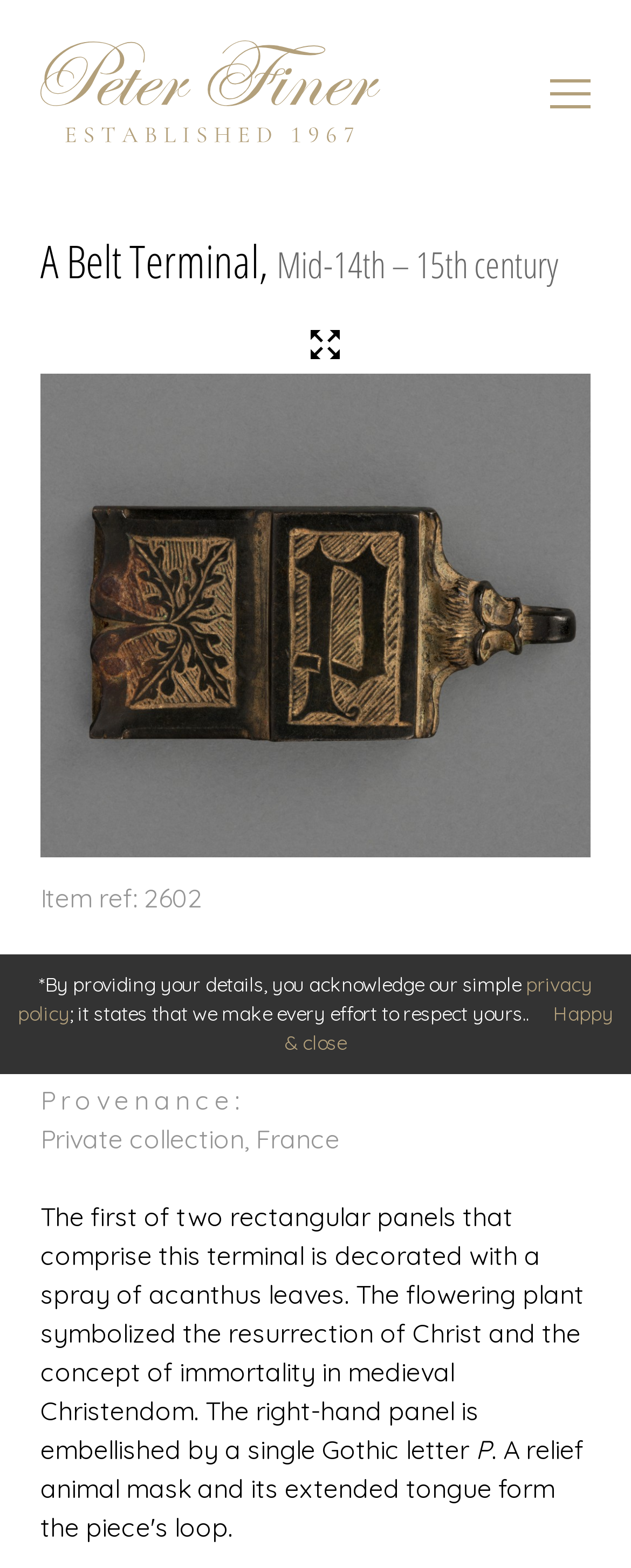Generate the title text from the webpage.

A Belt Terminal, Mid-14th – 15th century